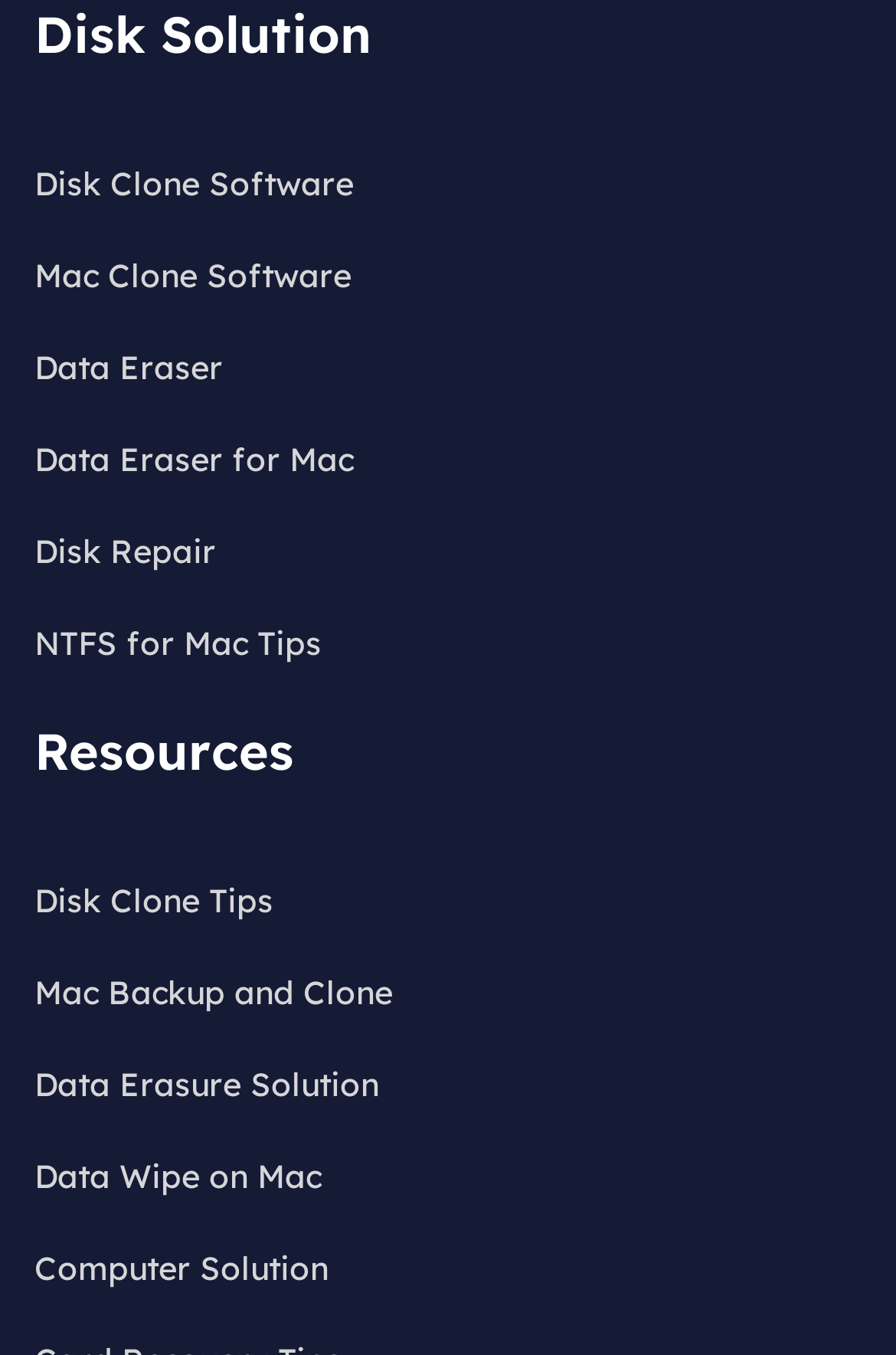Can you specify the bounding box coordinates of the area that needs to be clicked to fulfill the following instruction: "go to About Us page"?

None